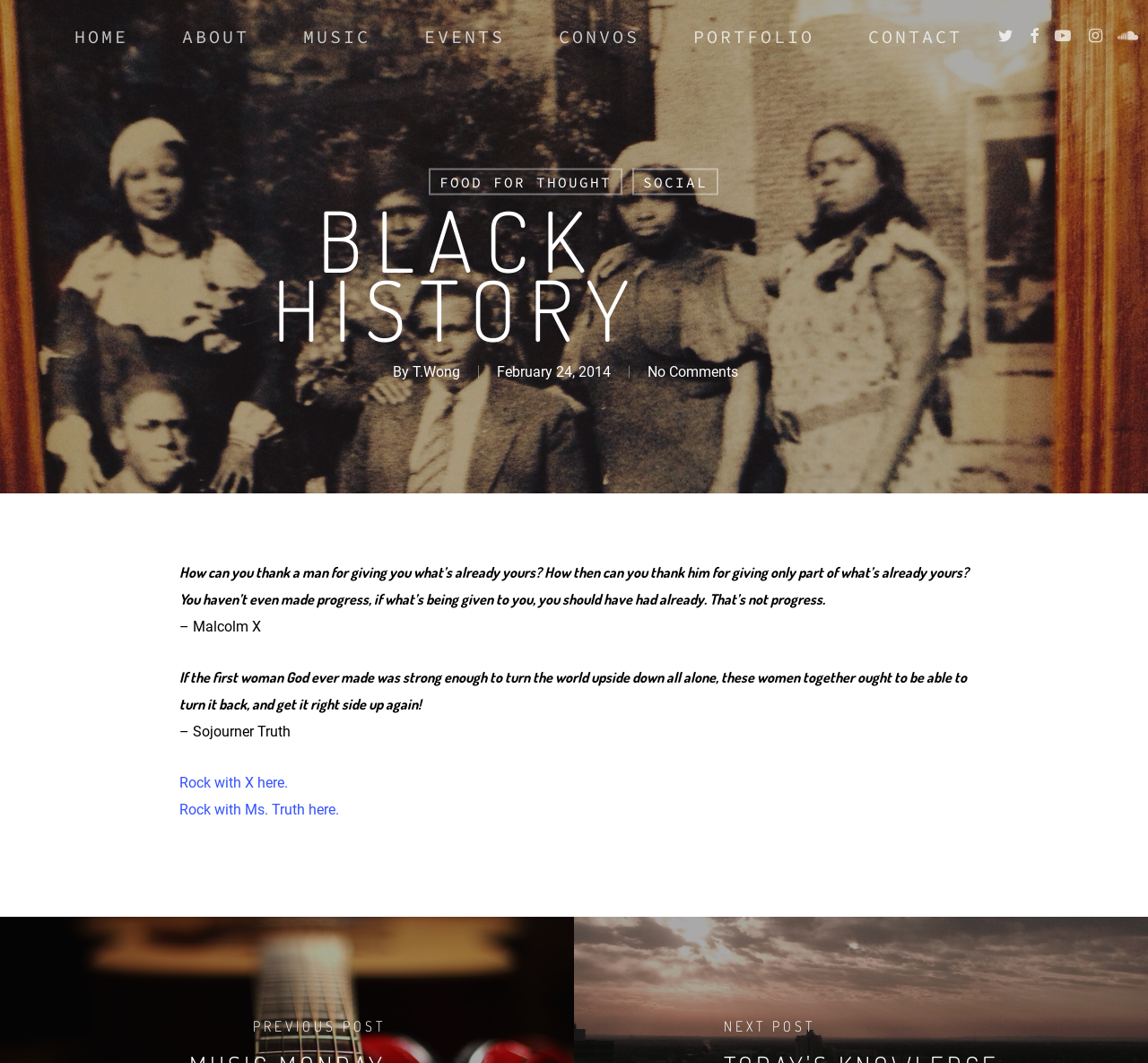Find the bounding box coordinates of the element to click in order to complete this instruction: "go to home page". The bounding box coordinates must be four float numbers between 0 and 1, denoted as [left, top, right, bottom].

[0.065, 0.026, 0.112, 0.043]